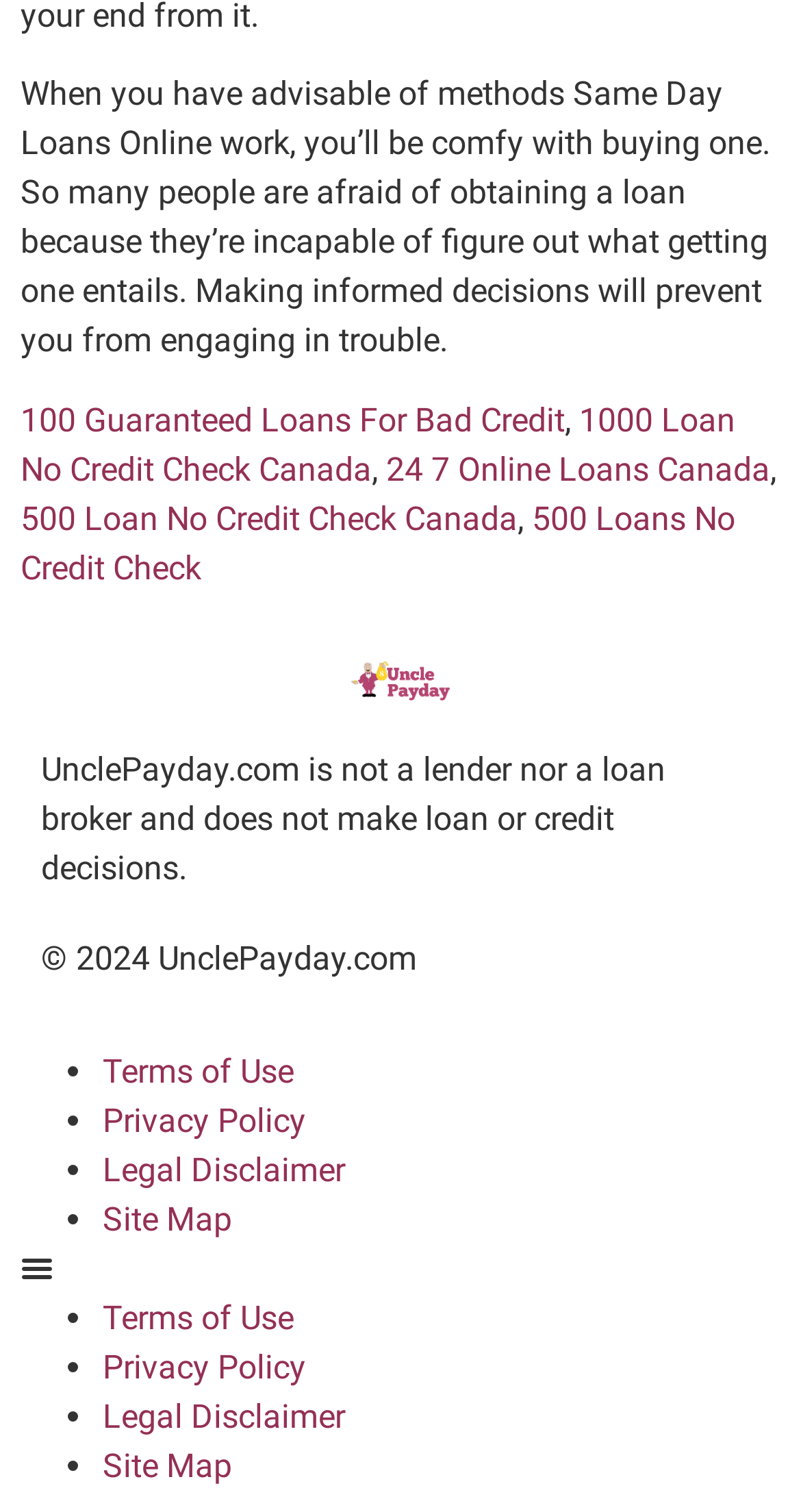Please locate the bounding box coordinates of the element that needs to be clicked to achieve the following instruction: "click Menu Toggle". The coordinates should be four float numbers between 0 and 1, i.e., [left, top, right, bottom].

[0.026, 0.823, 0.974, 0.856]